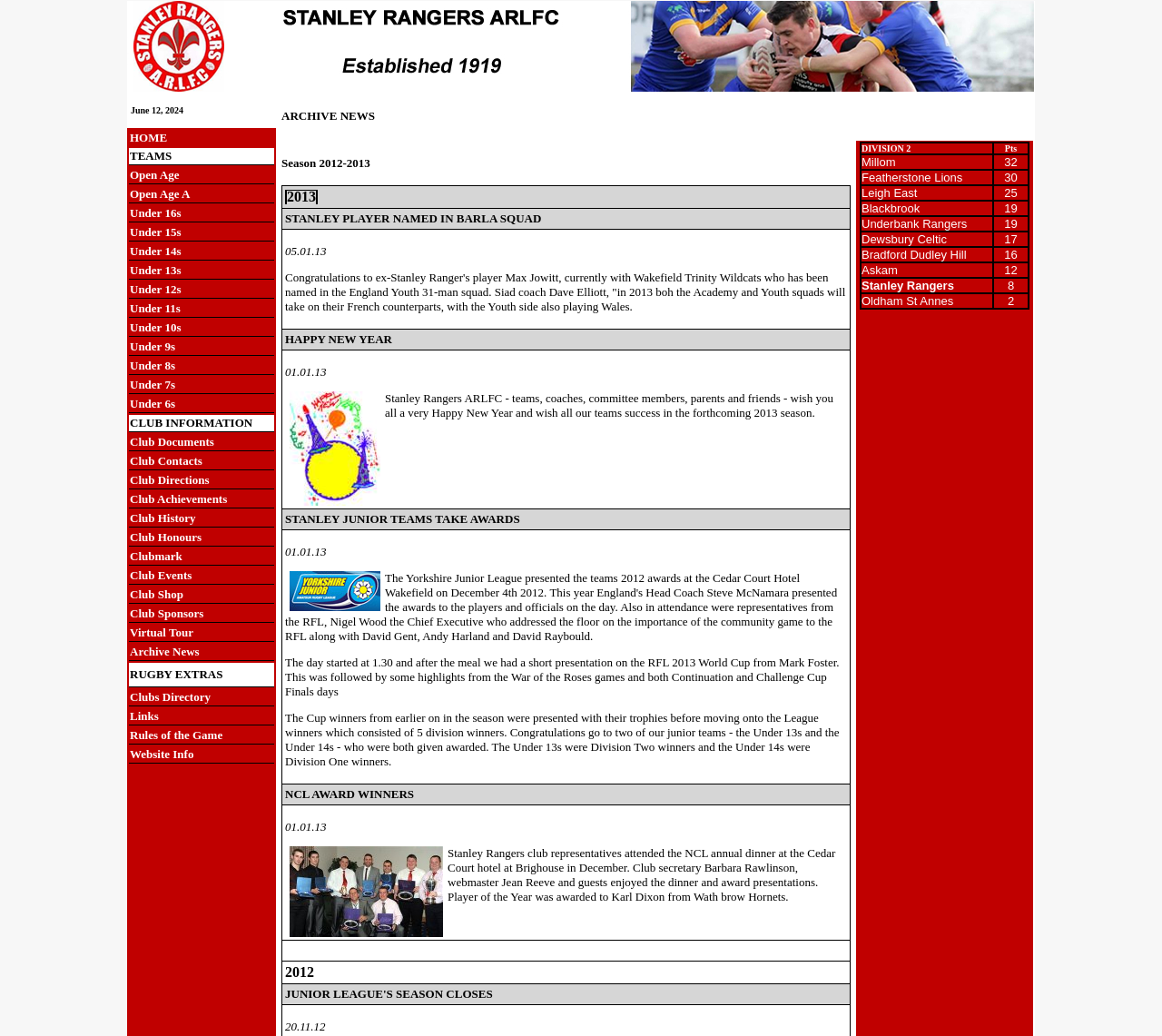Identify the bounding box coordinates of the HTML element based on this description: "Rules of the Game".

[0.112, 0.703, 0.192, 0.716]